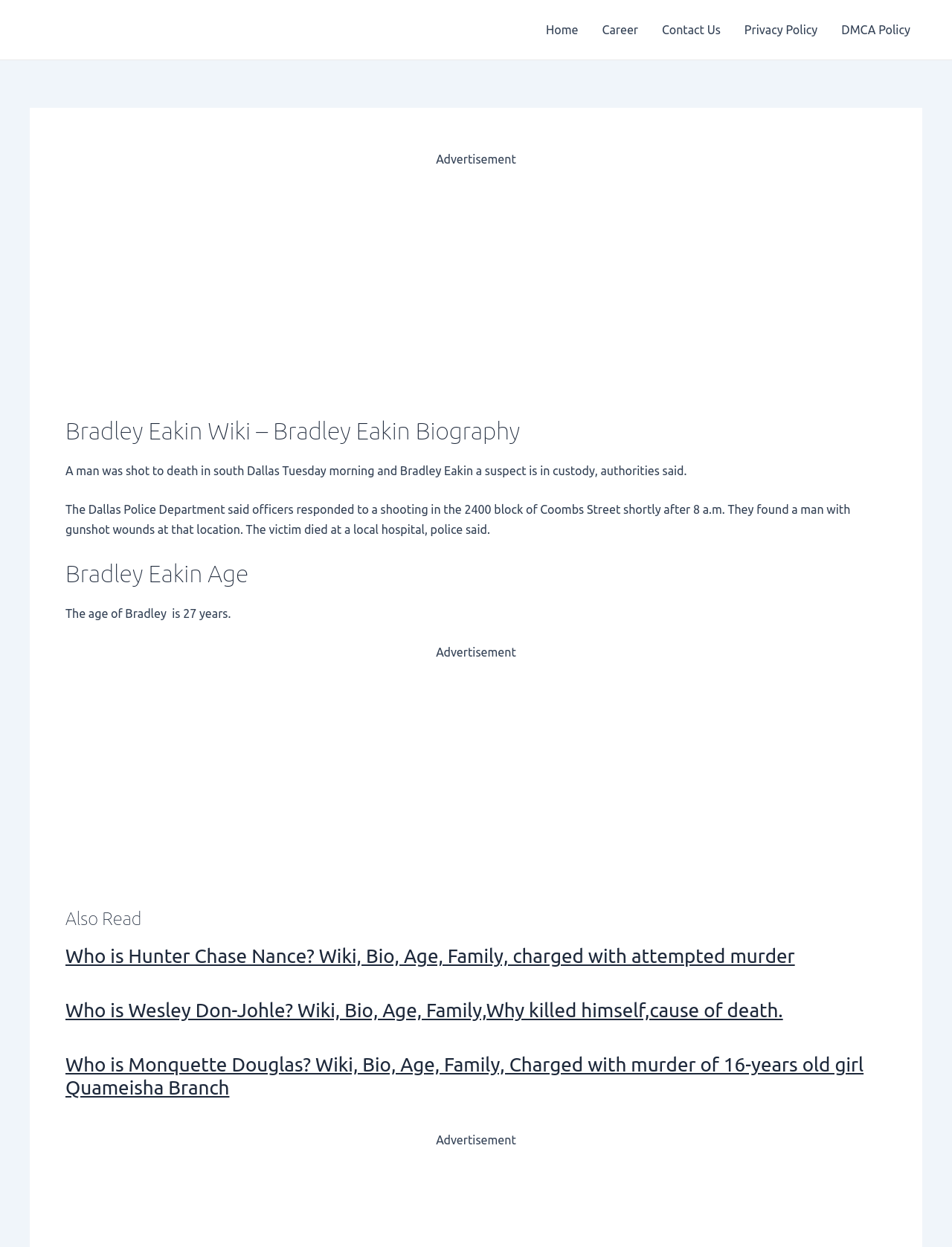Determine the bounding box coordinates of the UI element described below. Use the format (top-left x, top-left y, bottom-right x, bottom-right y) with floating point numbers between 0 and 1: Privacy Policy

[0.769, 0.0, 0.871, 0.048]